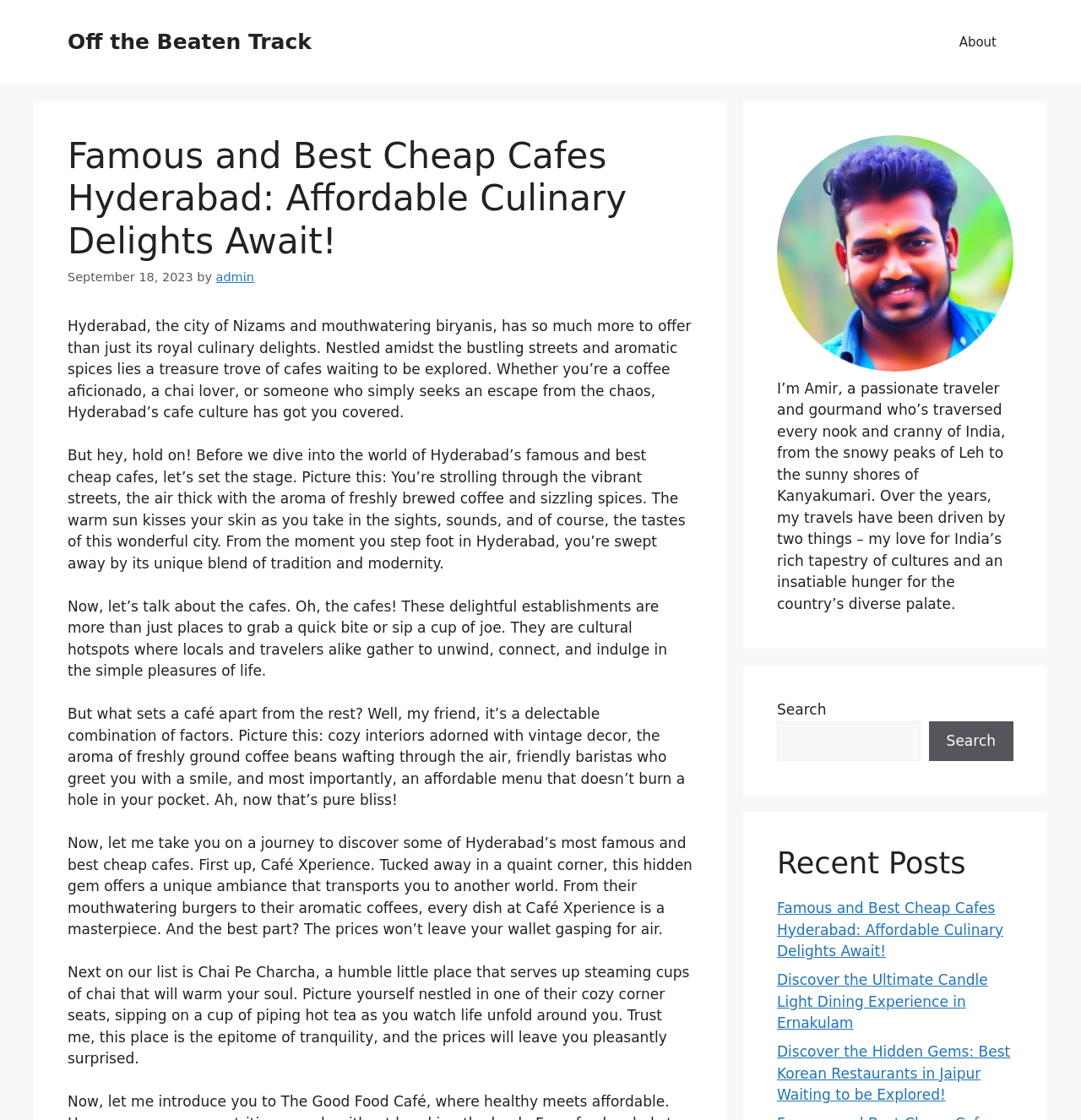Generate a thorough caption that explains the contents of the webpage.

This webpage is about discovering the best and most affordable cafes in Hyderabad. At the top, there is a banner with the site's name. Below the banner, there is a navigation menu with a link to the "About" page. 

The main content of the webpage is divided into sections. The first section has a heading that reads "Famous and Best Cheap Cafes Hyderabad: Affordable Culinary Delights Await!" followed by a timestamp and the author's name. The text in this section introduces the city of Hyderabad and its cafe culture, describing the atmosphere and the experience of exploring the city's cafes.

The next section describes what makes a cafe stand out, including cozy interiors, freshly ground coffee beans, friendly baristas, and affordable prices. This is followed by a section that recommends specific cafes, including Café Xperience and Chai Pe Charcha, with descriptions of their ambiance, menu, and prices.

To the right of the main content, there is a complementary section with an image and a brief introduction to the author, Amir, a passionate traveler and food enthusiast. Below this, there is a search bar with a button, followed by a section with recent posts, including links to other articles about food and dining experiences in different cities.

Overall, the webpage is a guide to exploring the best and most affordable cafes in Hyderabad, with a focus on the atmosphere, menu, and prices of each cafe.